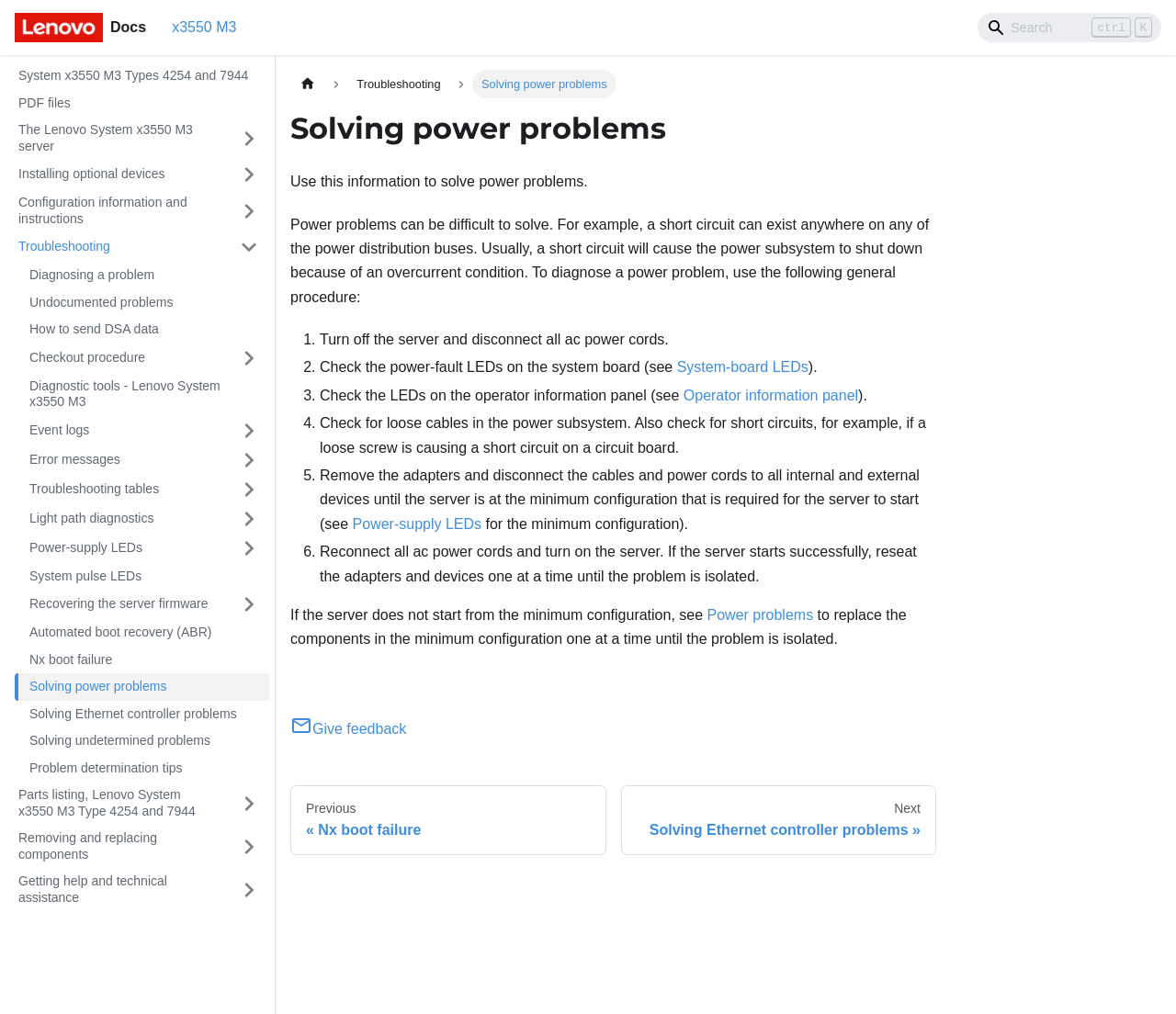Analyze the image and give a detailed response to the question:
What is the minimum configuration required for the server to start?

The minimum configuration required for the server to start is when all adapters and cables are disconnected from the server, except for the essential components required for the server to boot up. This is a troubleshooting step to isolate the power problem and identify the faulty component.